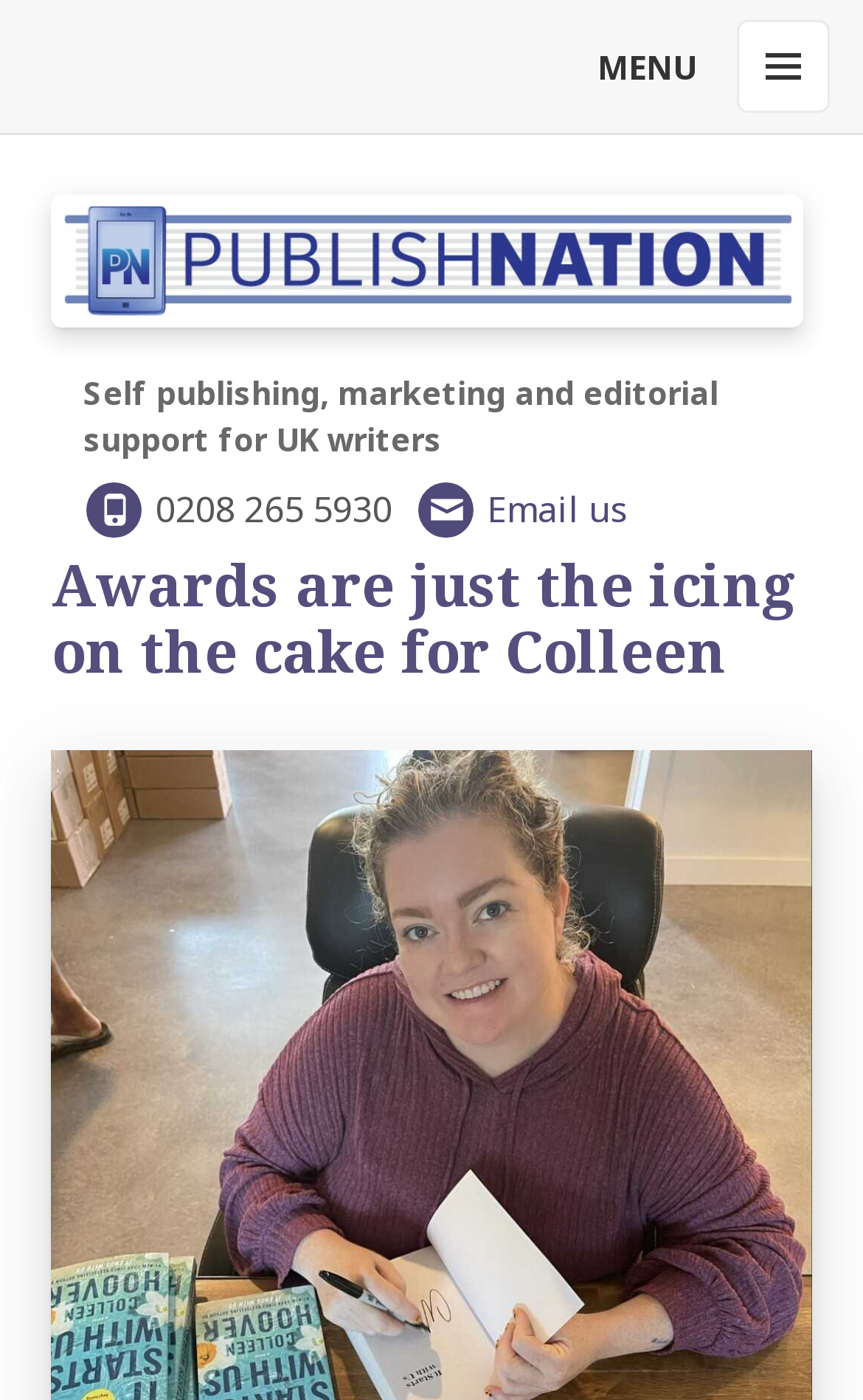Please find and report the primary heading text from the webpage.

Awards are just the icing on the cake for Colleen